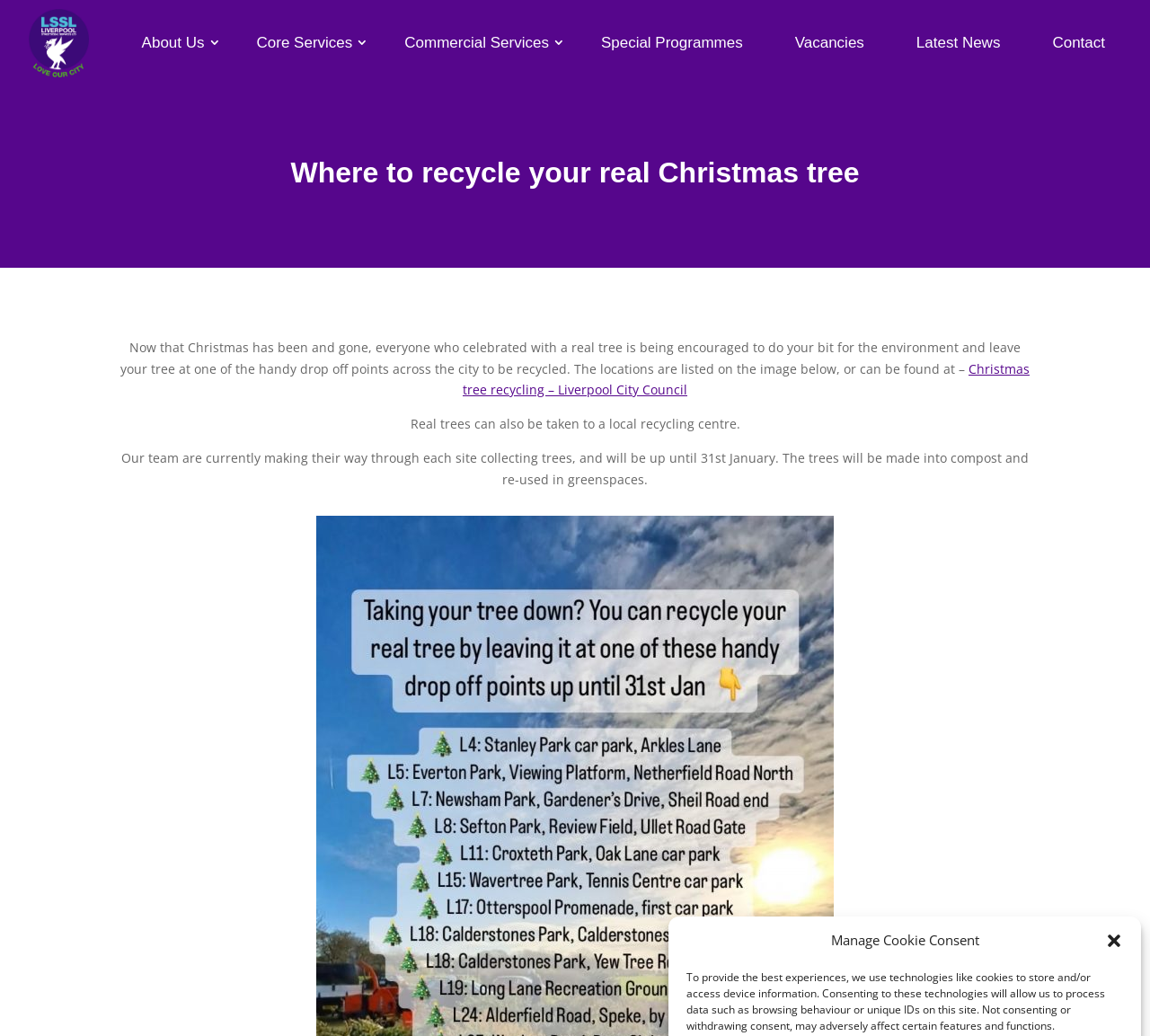Identify the bounding box for the given UI element using the description provided. Coordinates should be in the format (top-left x, top-left y, bottom-right x, bottom-right y) and must be between 0 and 1. Here is the description: Vacancies

[0.677, 0.009, 0.766, 0.075]